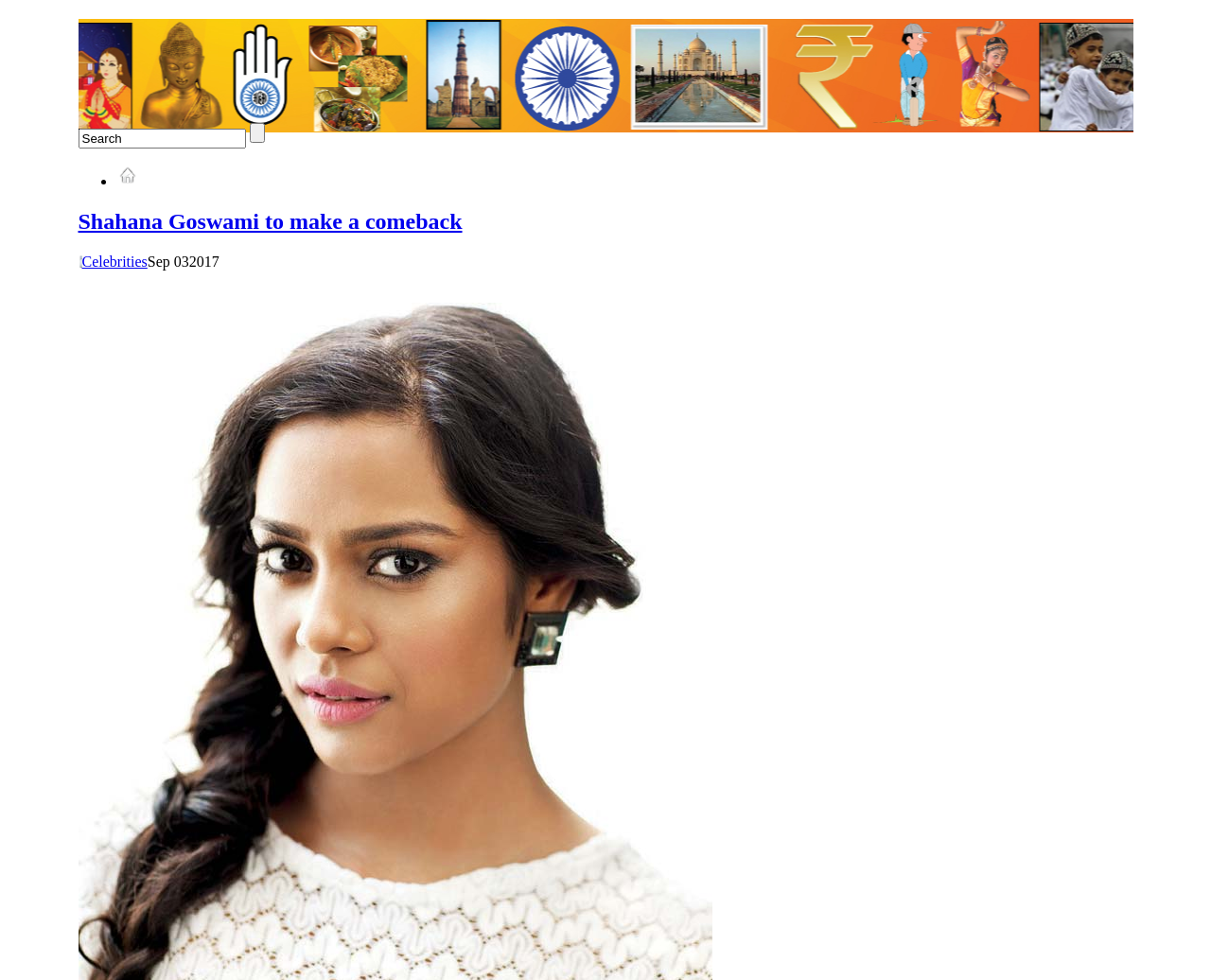What is the symbol used as a list marker?
Answer the question with a single word or phrase by looking at the picture.

•